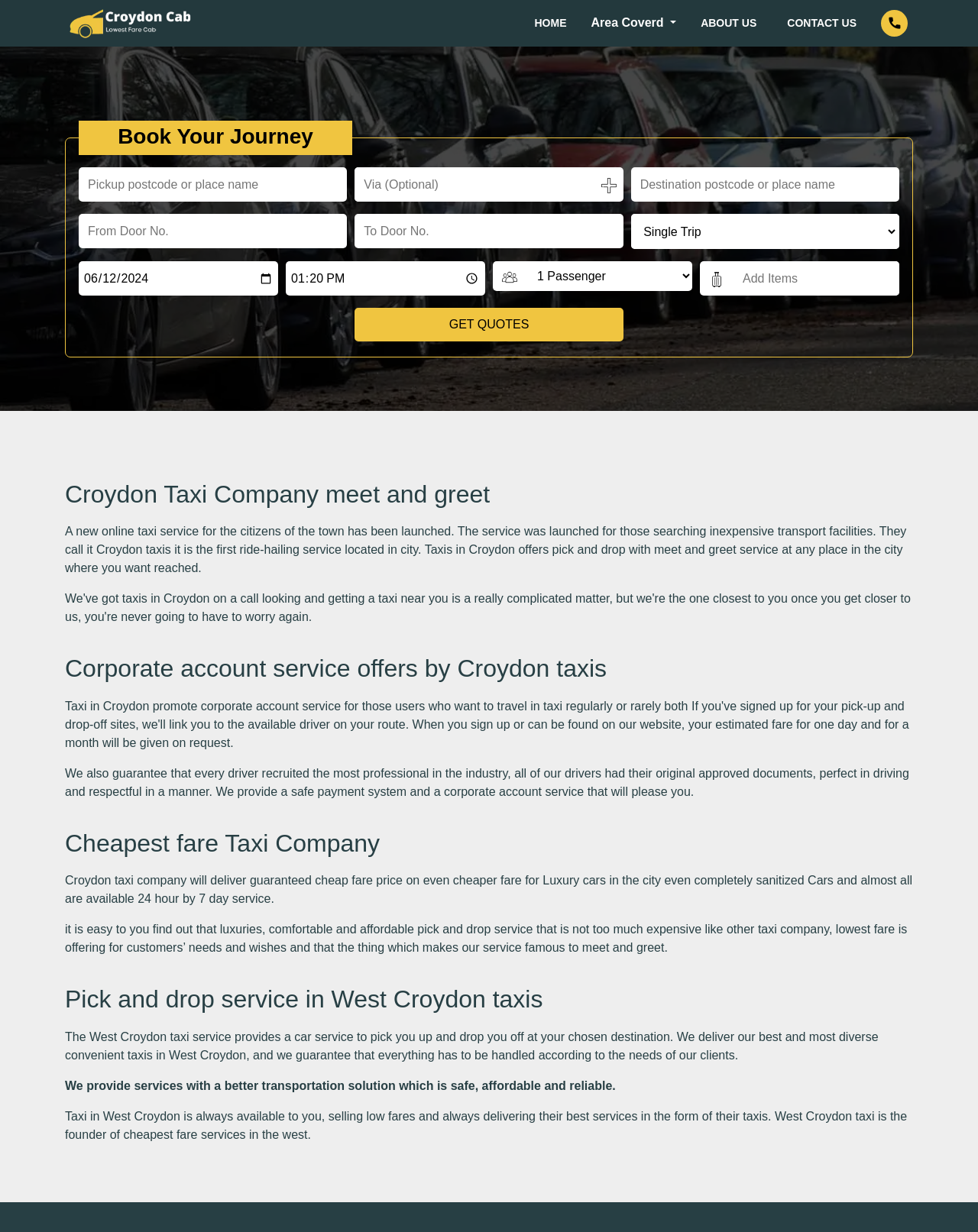Identify the bounding box coordinates of the clickable region to carry out the given instruction: "Enter pickup postcode or place name".

[0.08, 0.136, 0.355, 0.164]